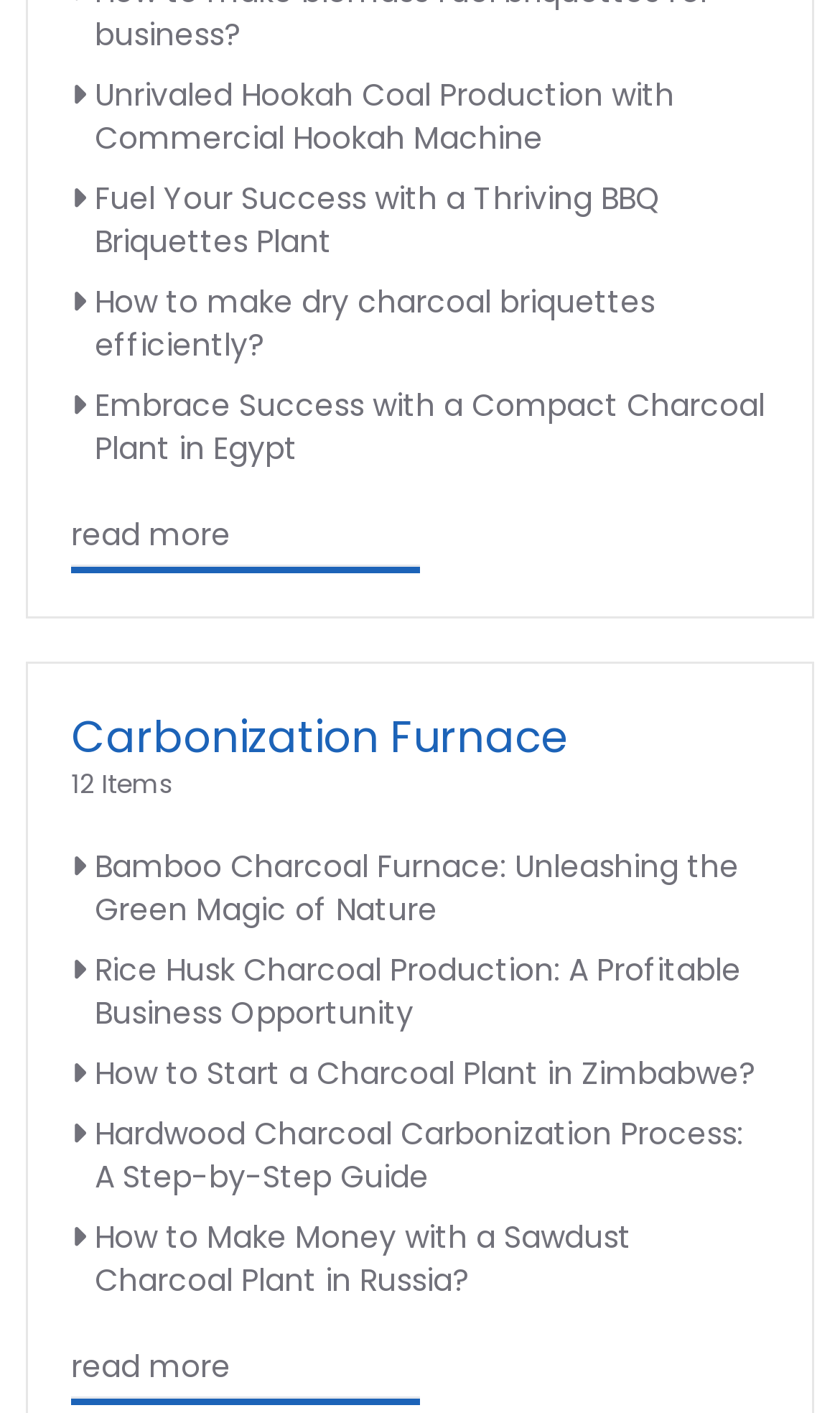What is the topic of the 'Carbonization Furnace 12 Items' section?
Give a single word or phrase answer based on the content of the image.

Carbonization furnace